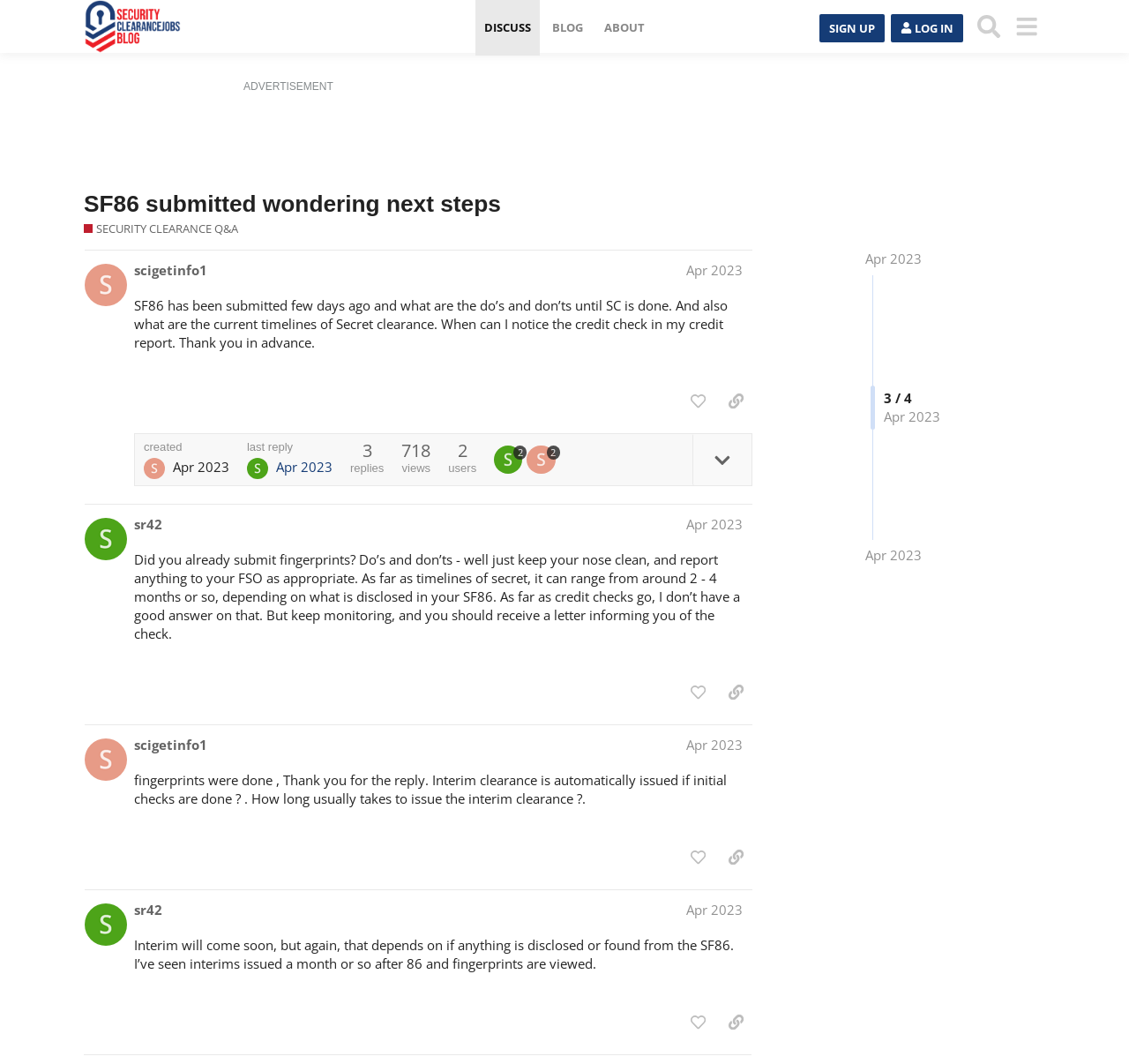Please provide the main heading of the webpage content.

SF86 submitted wondering next steps